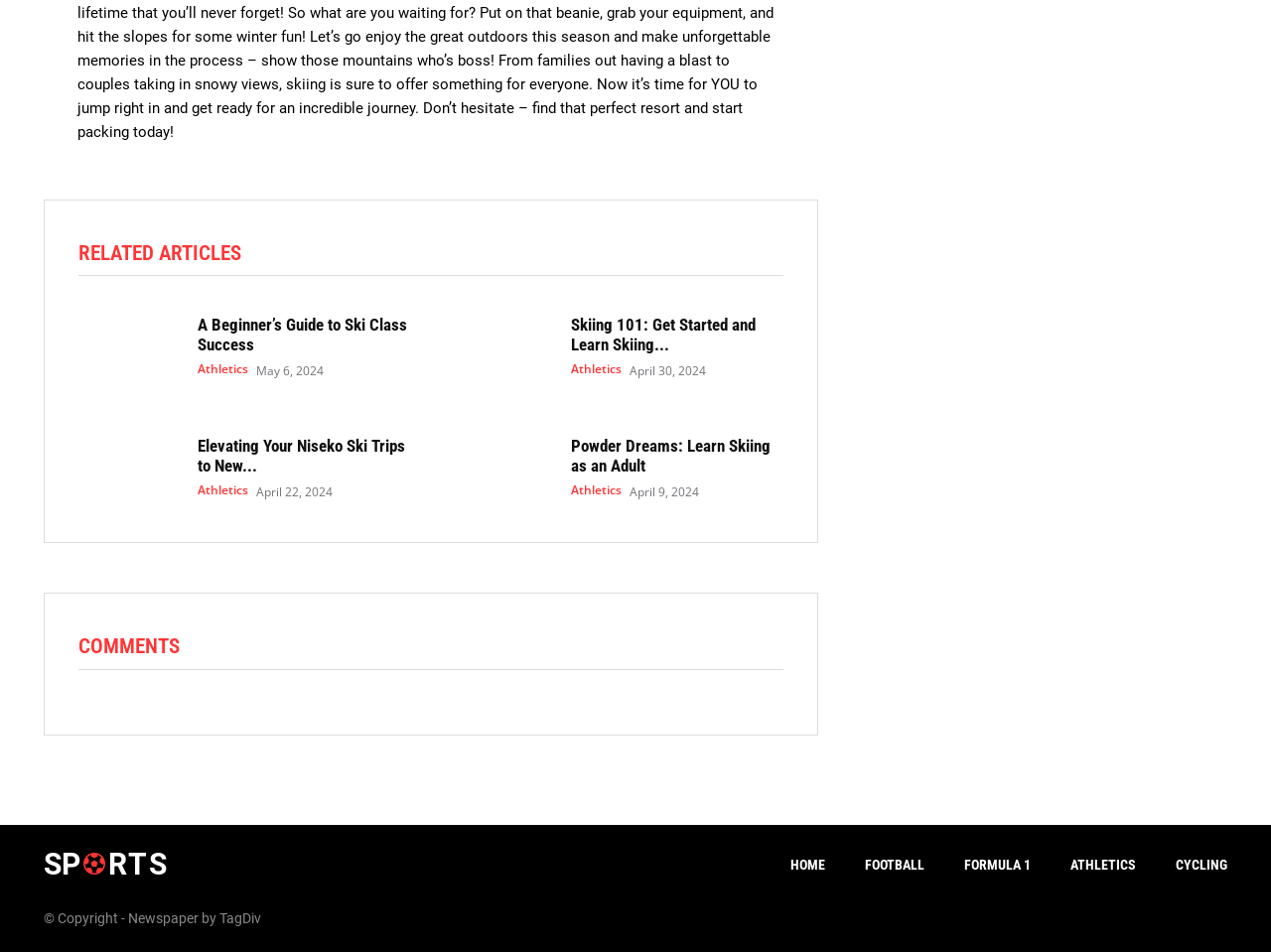Please specify the bounding box coordinates of the clickable section necessary to execute the following command: "Go to Home page".

[0.622, 0.9, 0.649, 0.917]